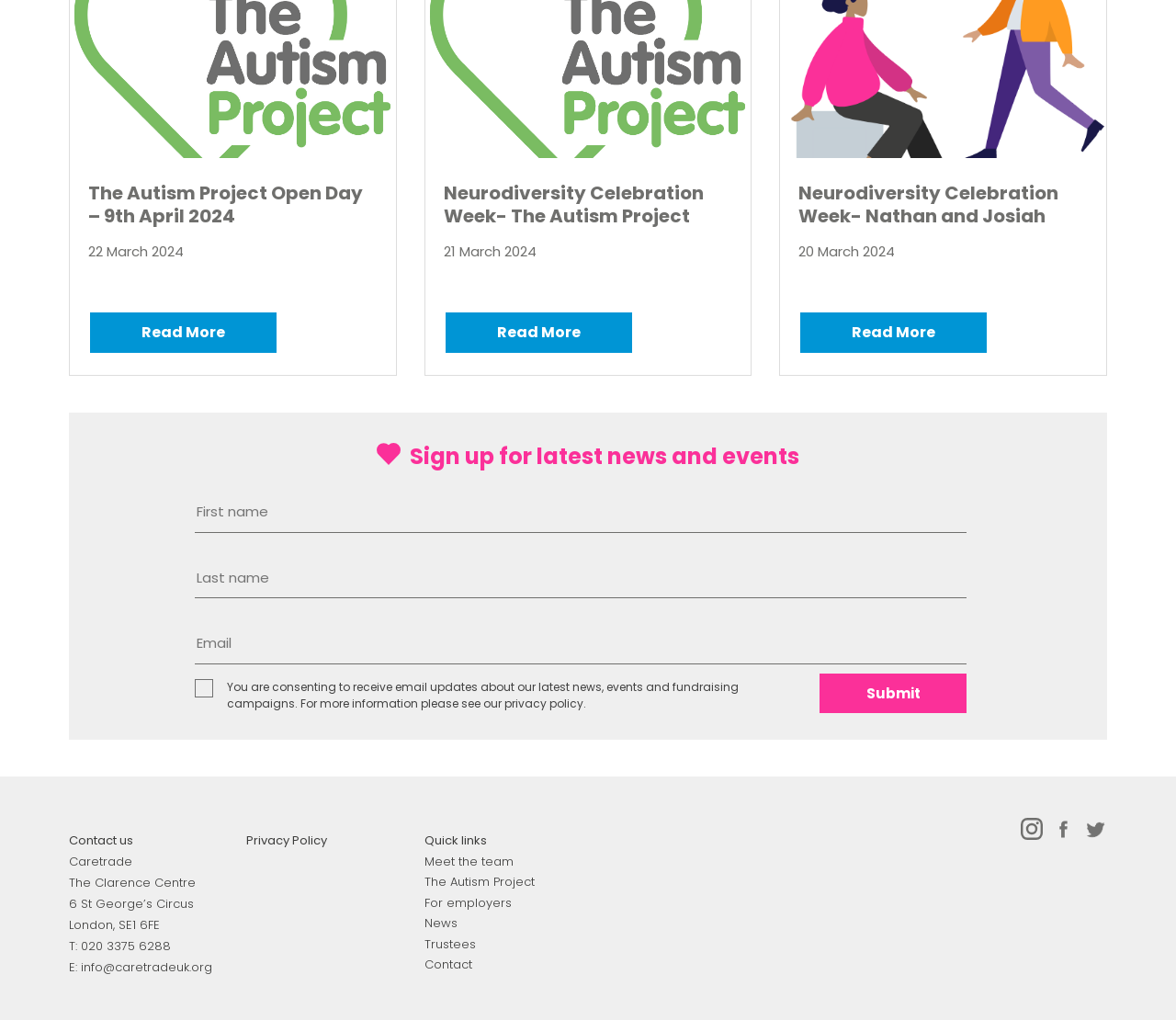Determine the bounding box coordinates of the section I need to click to execute the following instruction: "Contact us via phone". Provide the coordinates as four float numbers between 0 and 1, i.e., [left, top, right, bottom].

[0.069, 0.919, 0.145, 0.936]